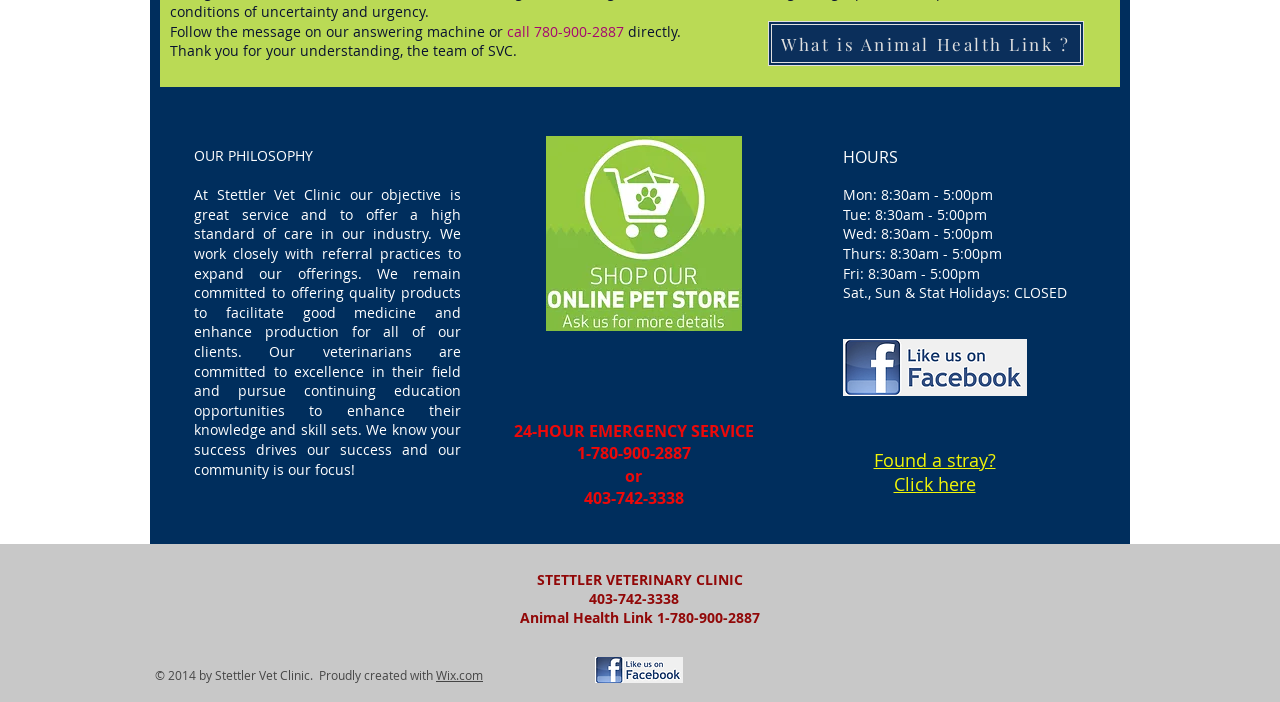Using the format (top-left x, top-left y, bottom-right x, bottom-right y), and given the element description, identify the bounding box coordinates within the screenshot: Wix.com

[0.341, 0.951, 0.377, 0.974]